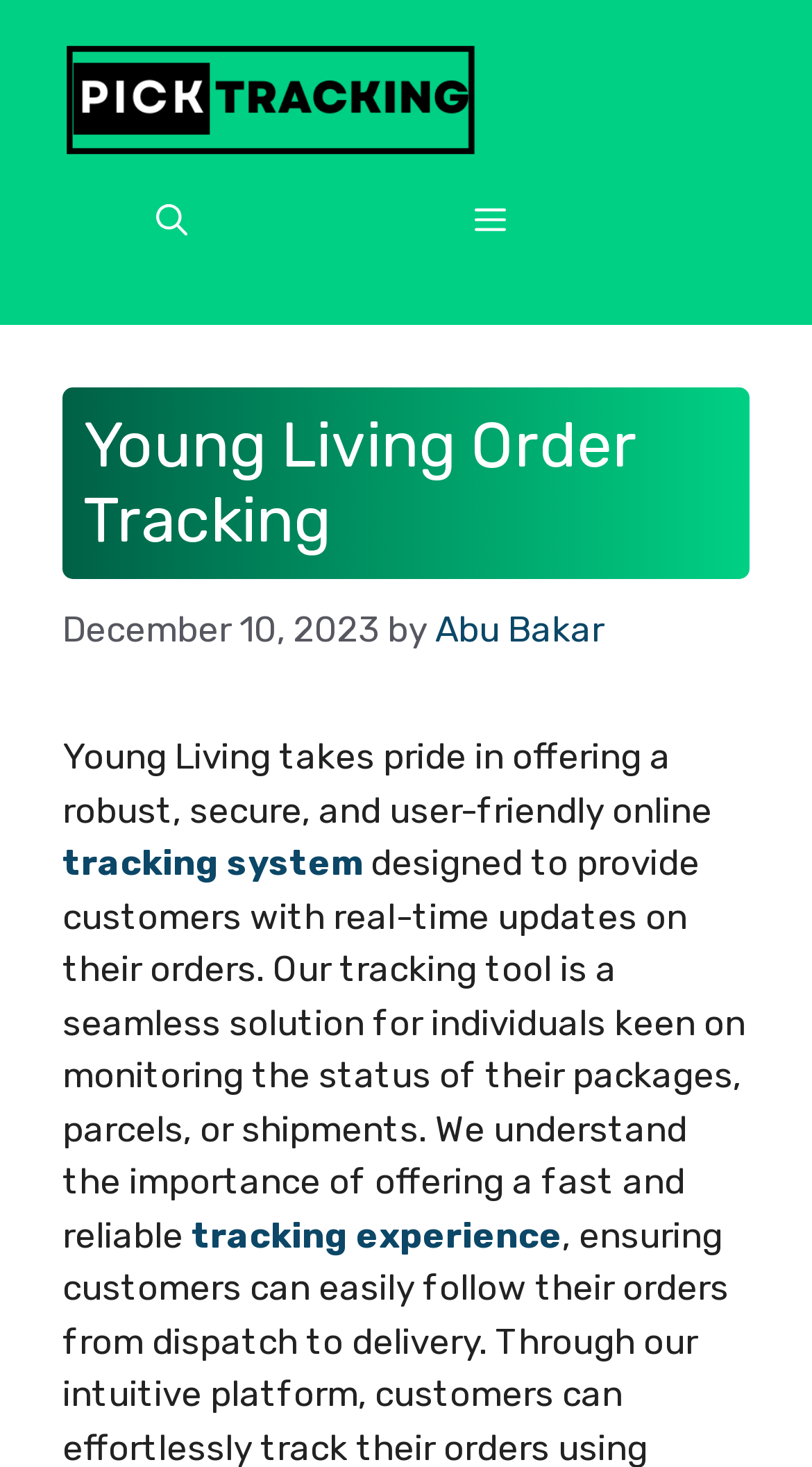Look at the image and write a detailed answer to the question: 
What is the tracking experience described as?

I found the description of the tracking experience by reading the link element that describes the tracking experience, which states that it is a seamless solution for individuals keen on monitoring the status of their packages.